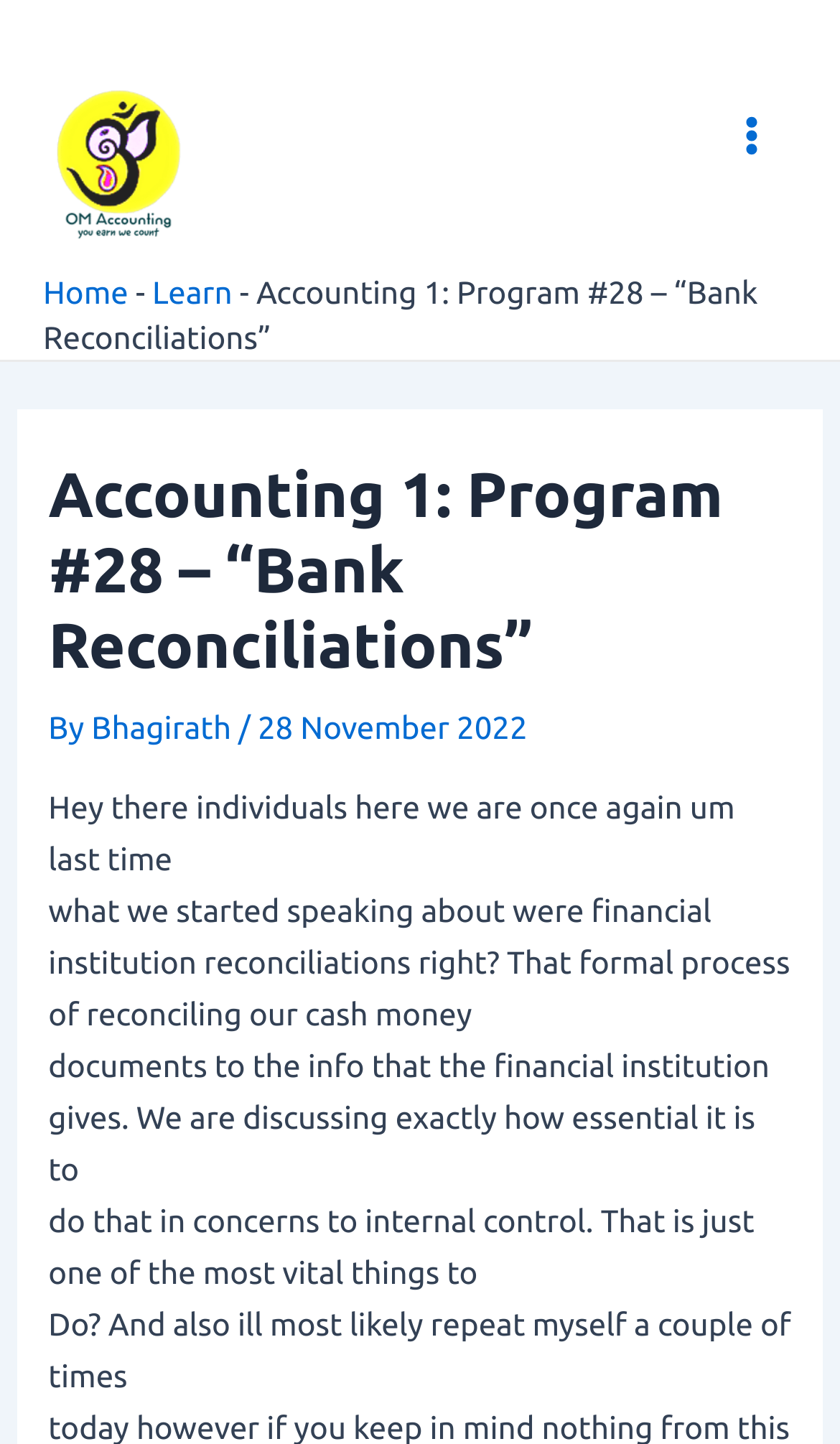From the webpage screenshot, predict the bounding box of the UI element that matches this description: "Main Menu".

[0.841, 0.063, 0.949, 0.125]